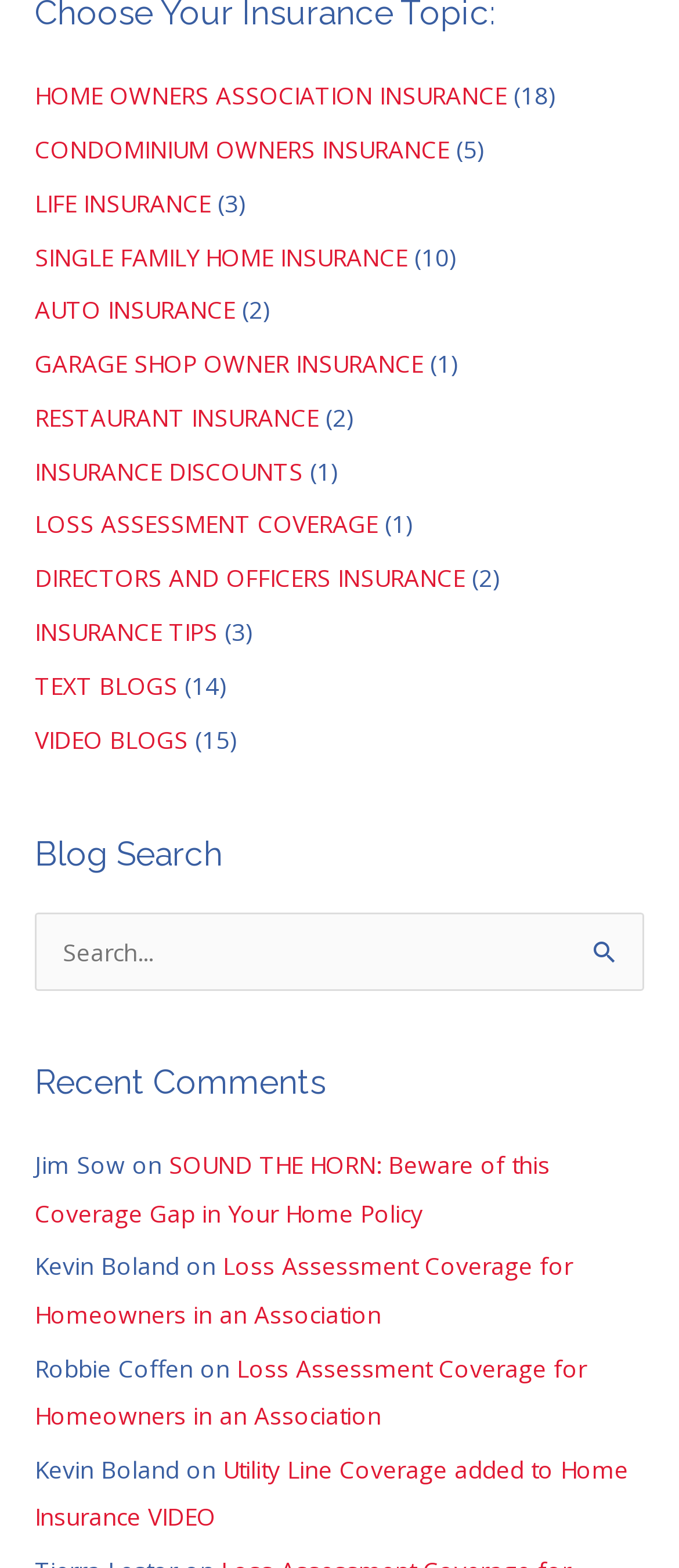Determine the bounding box coordinates (top-left x, top-left y, bottom-right x, bottom-right y) of the UI element described in the following text: DIRECTORS AND OFFICERS INSURANCE

[0.051, 0.358, 0.685, 0.379]